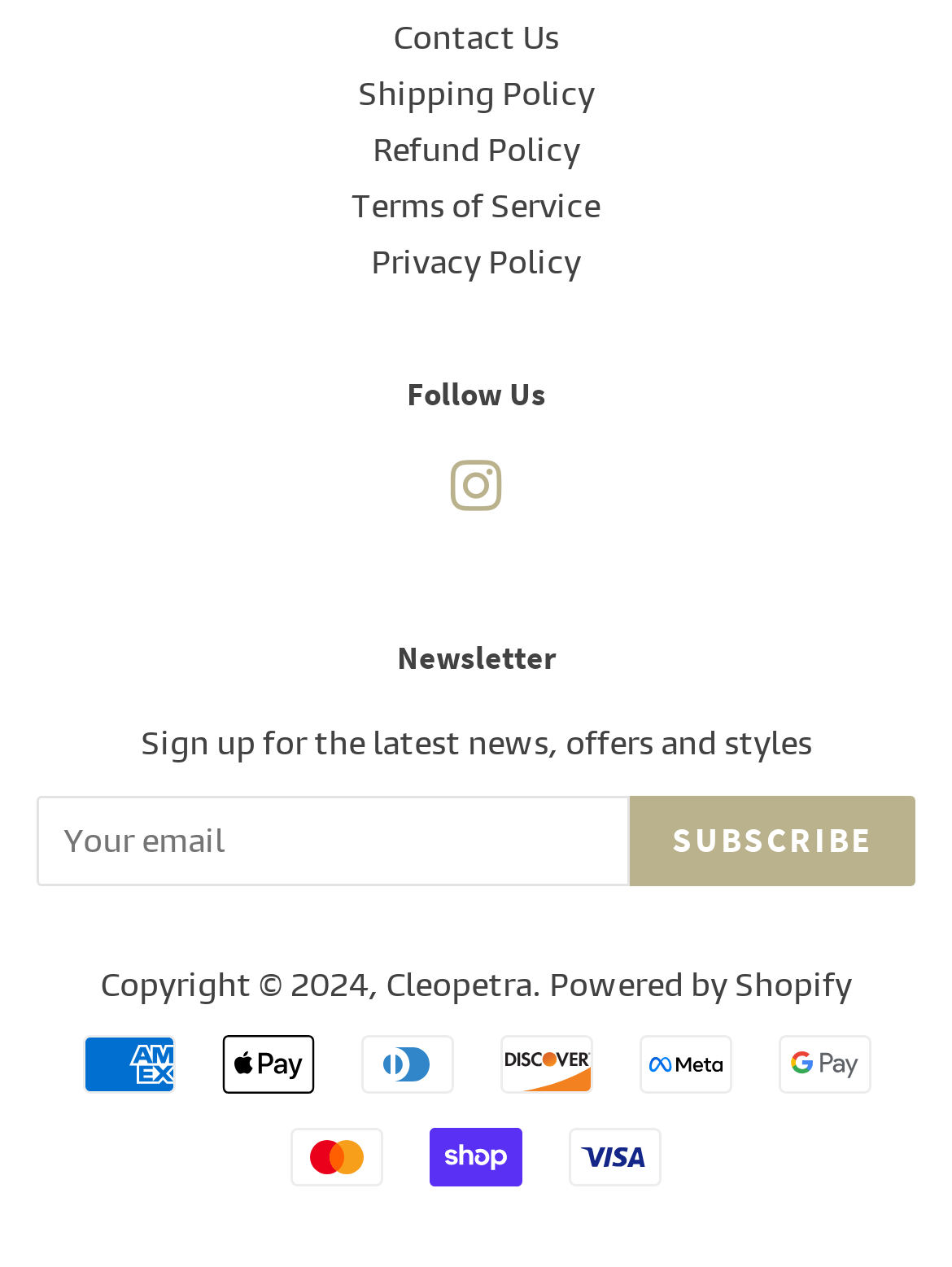Show the bounding box coordinates of the element that should be clicked to complete the task: "Subscribe to the newsletter".

[0.038, 0.627, 0.962, 0.699]